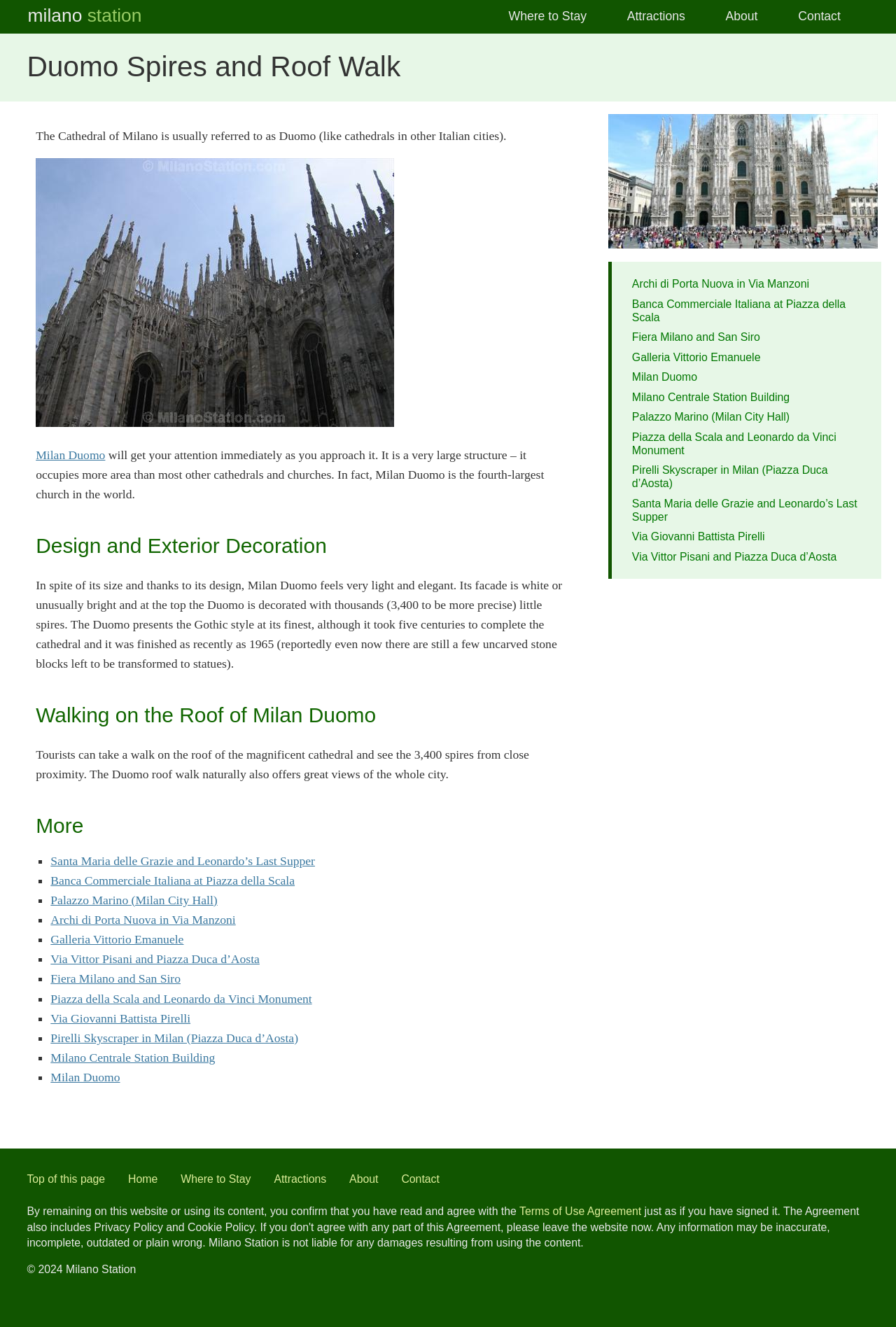Please predict the bounding box coordinates of the element's region where a click is necessary to complete the following instruction: "View Duomo Spires and Roof Walk image". The coordinates should be represented by four float numbers between 0 and 1, i.e., [left, top, right, bottom].

[0.04, 0.119, 0.44, 0.322]